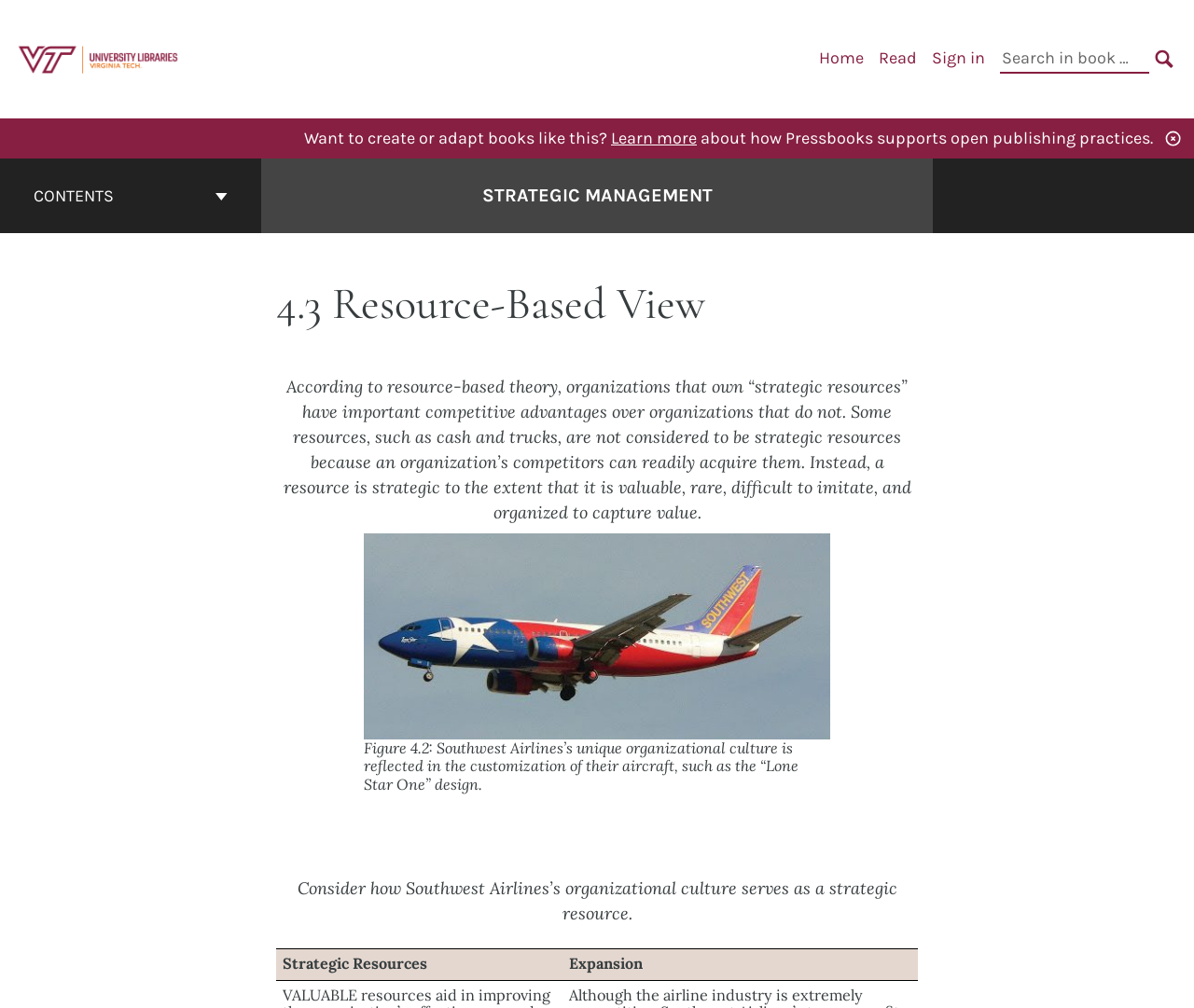Provide a single word or phrase answer to the question: 
What is the topic of section 4.3?

Resource-Based View